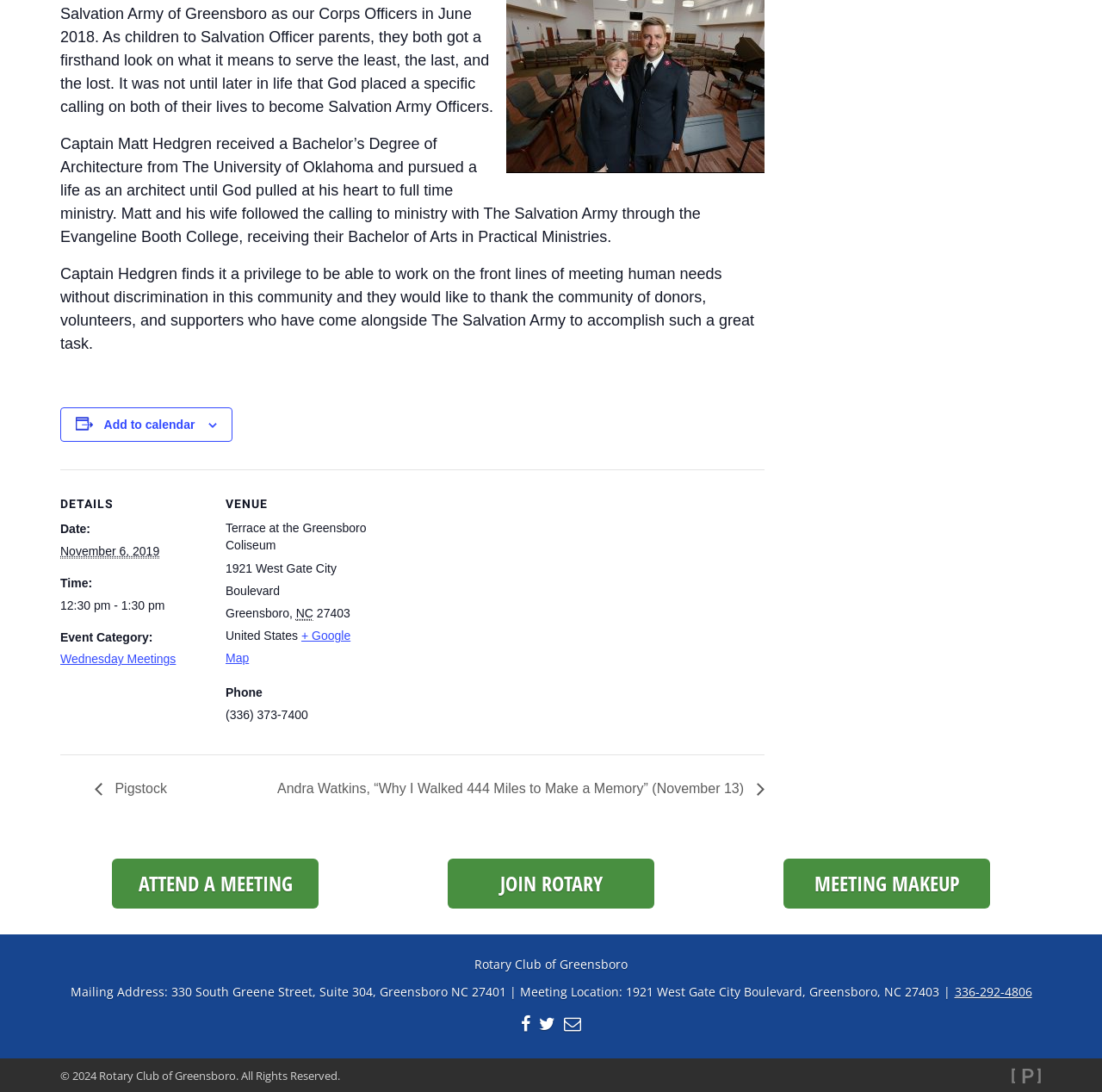Determine the bounding box coordinates for the HTML element mentioned in the following description: "Meeting Makeup". The coordinates should be a list of four floats ranging from 0 to 1, represented as [left, top, right, bottom].

[0.711, 0.786, 0.898, 0.832]